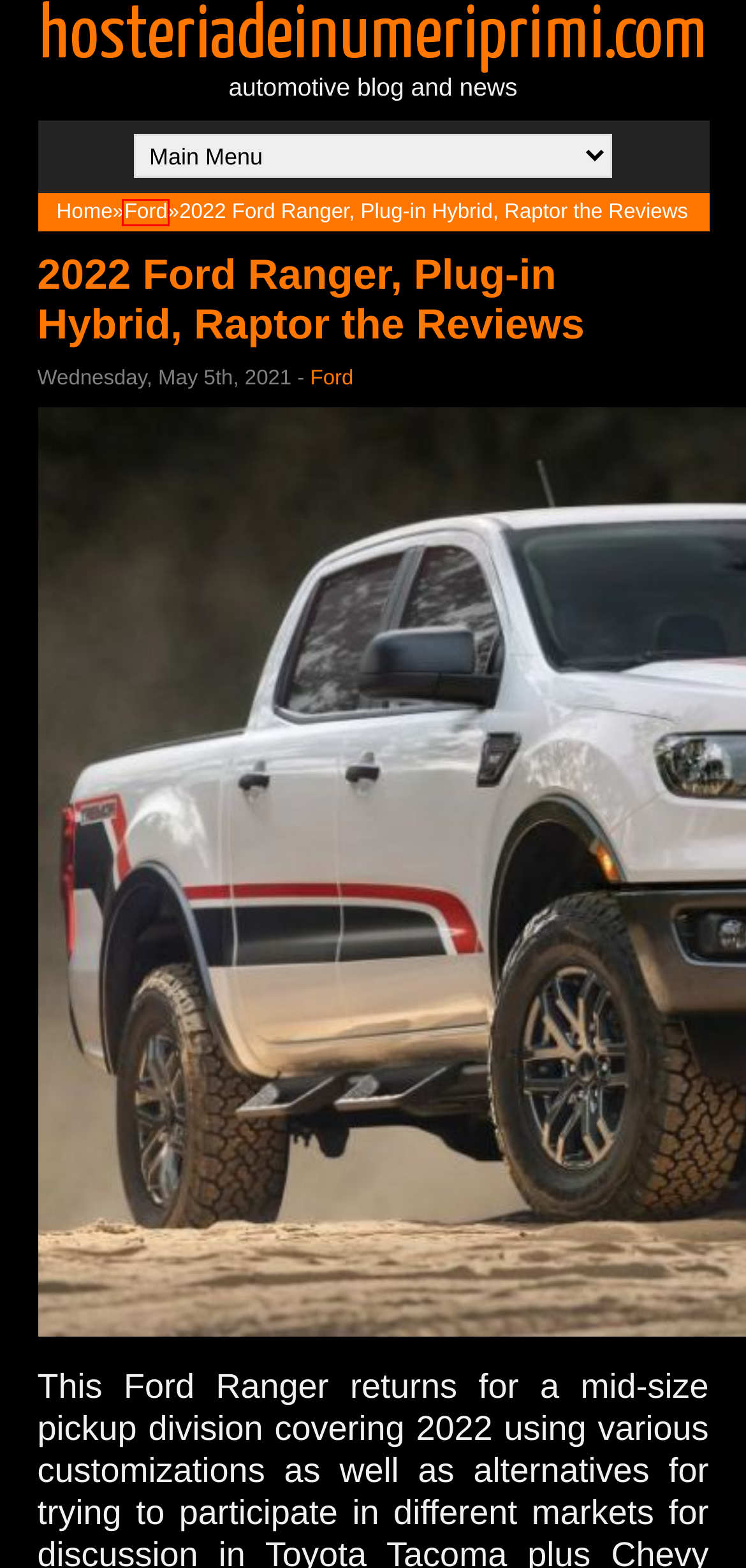Review the screenshot of a webpage that includes a red bounding box. Choose the most suitable webpage description that matches the new webpage after clicking the element within the red bounding box. Here are the candidates:
A. McLaren - hosteriadeinumeriprimi.com
B. hosteriadeinumeriprimi.com - automotive blog and news
C. 2022 Ford Ranger Interior Hybrid Design Raptor Interior - hosteriadeinumeriprimi.com
D. Ford - hosteriadeinumeriprimi.com
E. 2024 Lexus IS 350 Rumors Redesign Reviews - hosteriadeinumeriprimi.com
F. Lexus - hosteriadeinumeriprimi.com
G. Hyundai - hosteriadeinumeriprimi.com
H. 2024 Kia Telluride Rumors Redesign Reviews - hosteriadeinumeriprimi.com

D